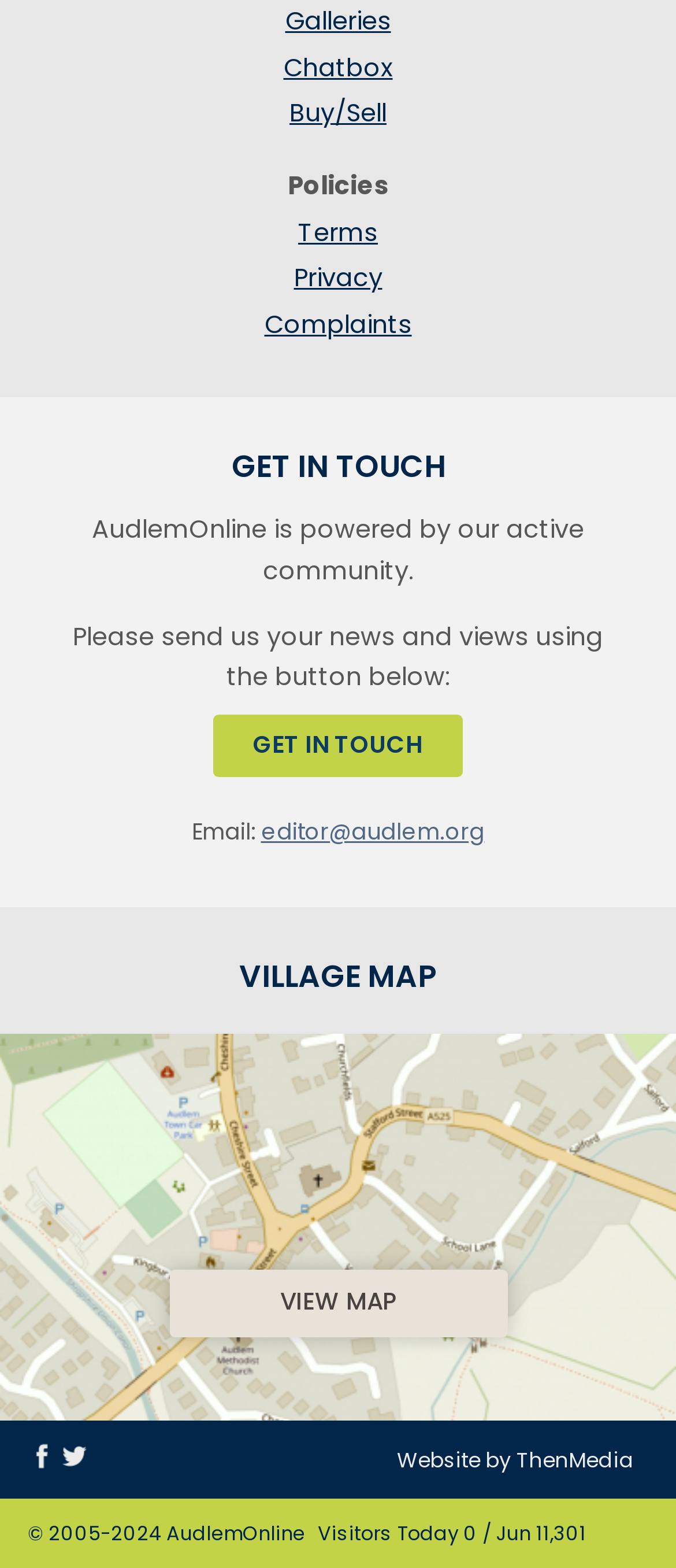Please provide a short answer using a single word or phrase for the question:
What is the name of the village?

Audlem